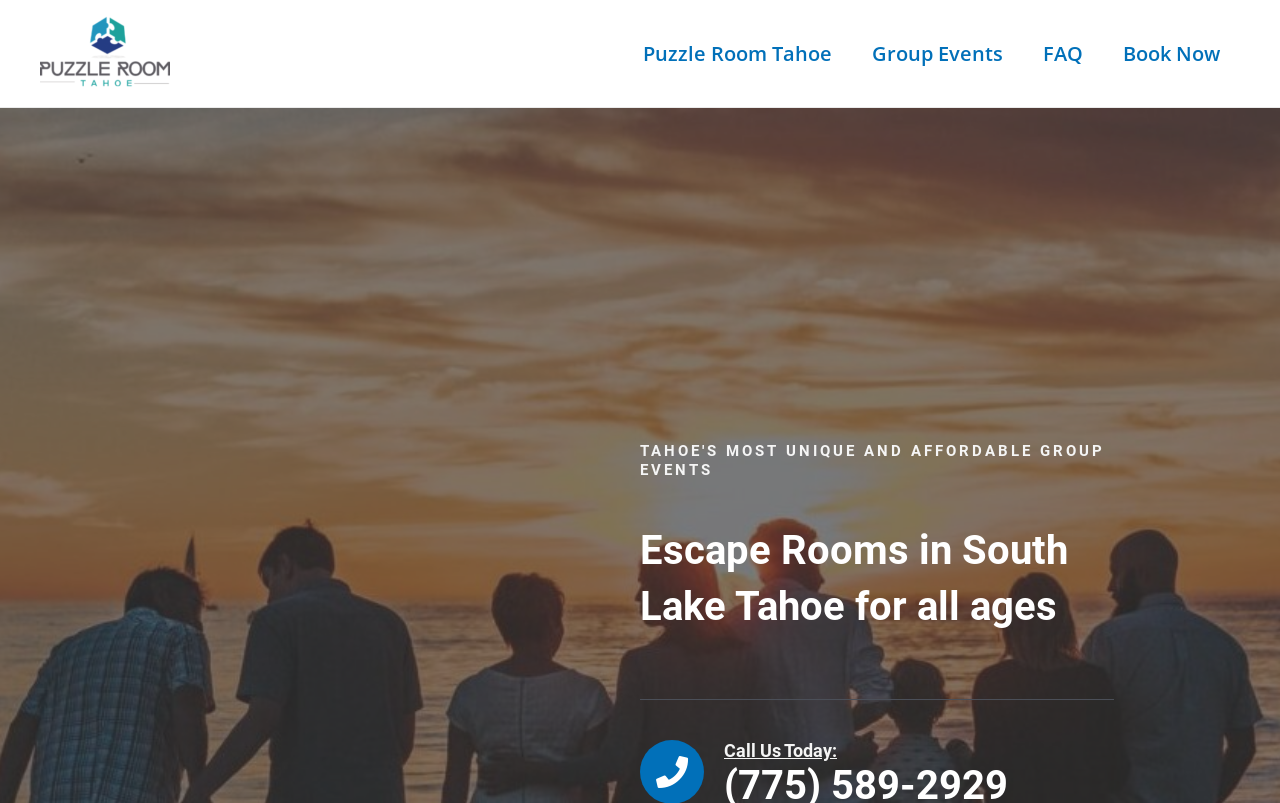How many navigation links are there?
Provide a detailed and extensive answer to the question.

The navigation links are located at the top of the webpage, and they are 'Puzzle Room Tahoe', 'Group Events', 'FAQ', and 'Book Now'.